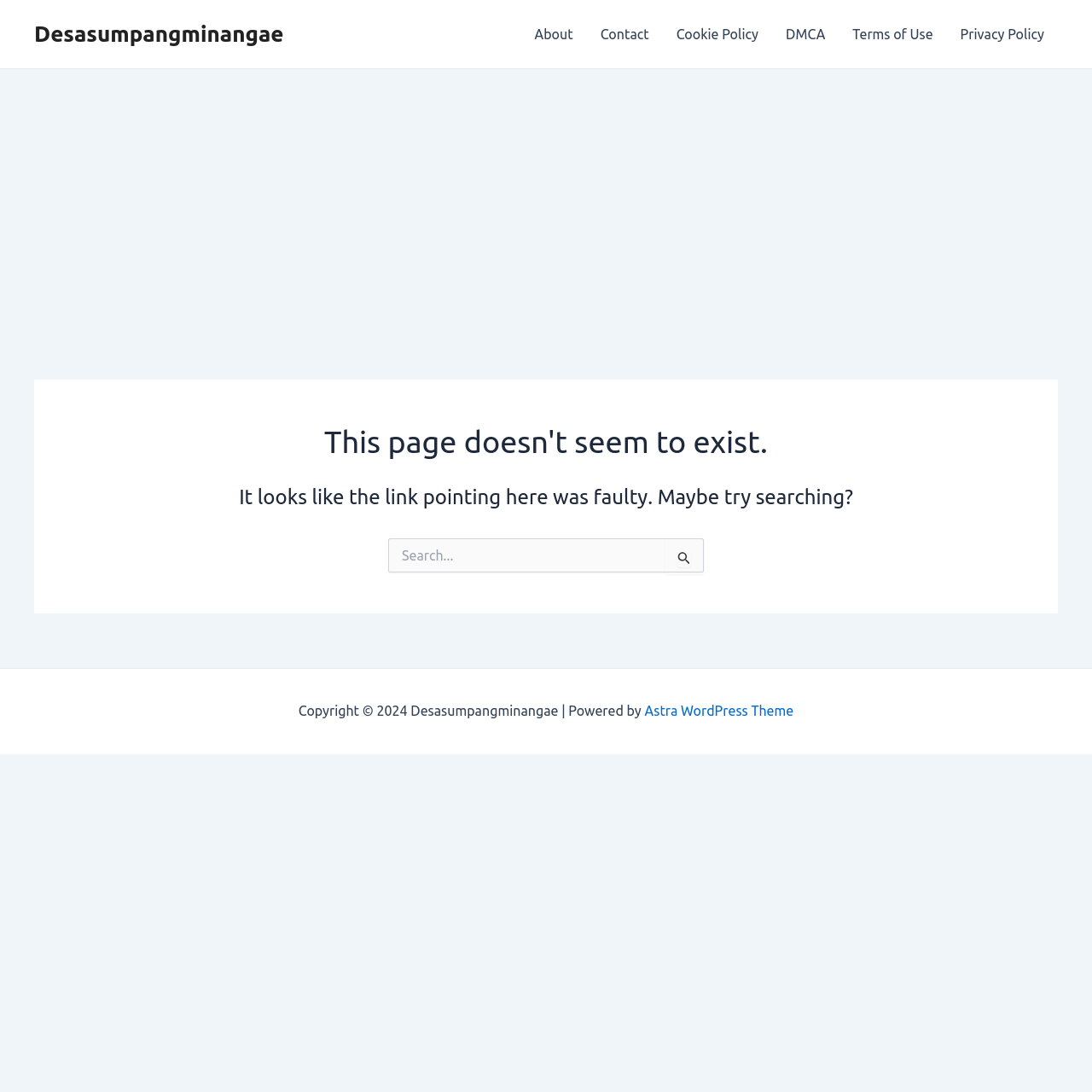Bounding box coordinates are given in the format (top-left x, top-left y, bottom-right x, bottom-right y). All values should be floating point numbers between 0 and 1. Provide the bounding box coordinate for the UI element described as: About

[0.477, 0.0, 0.537, 0.062]